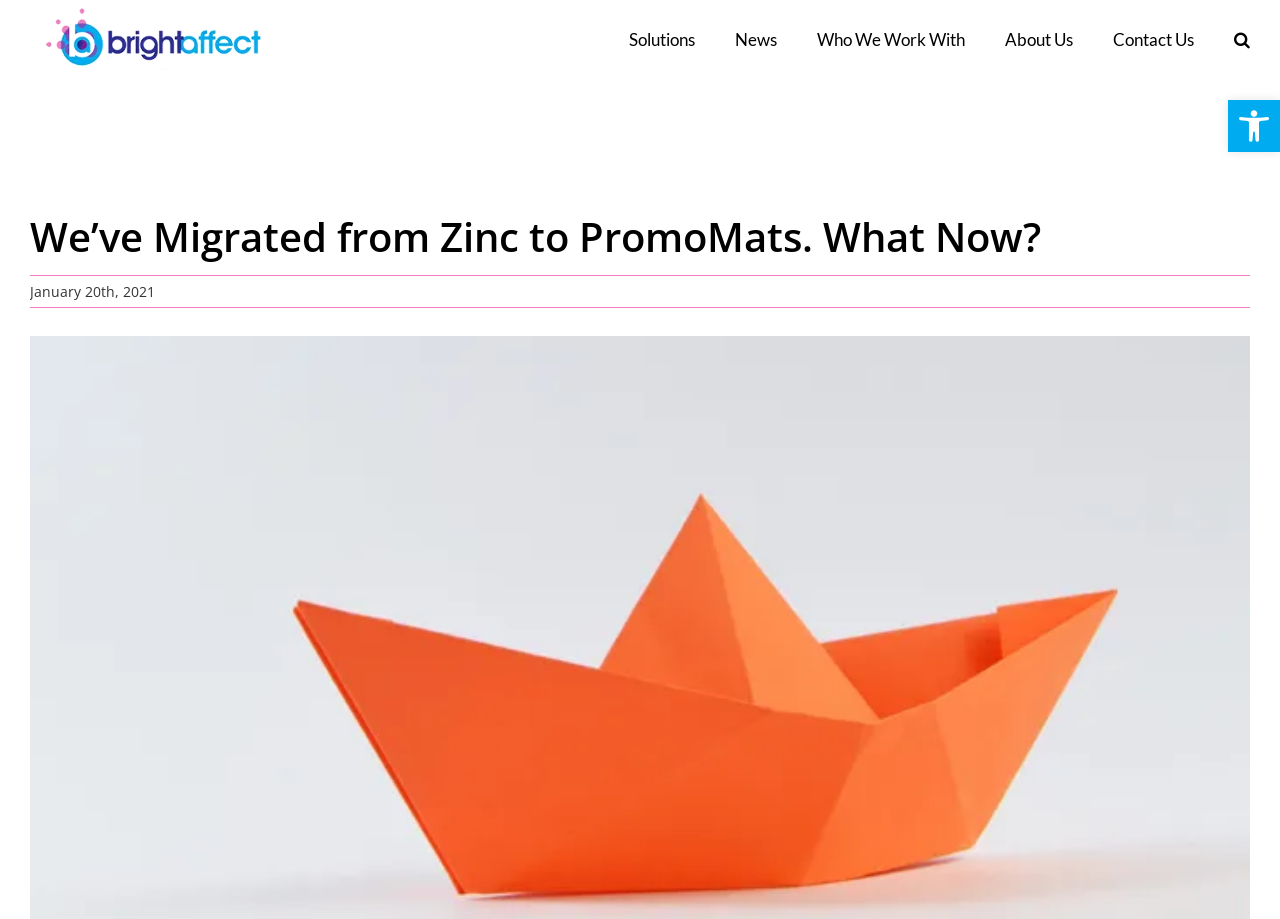Determine the bounding box coordinates of the section I need to click to execute the following instruction: "Open accessibility tools". Provide the coordinates as four float numbers between 0 and 1, i.e., [left, top, right, bottom].

[0.959, 0.109, 1.0, 0.165]